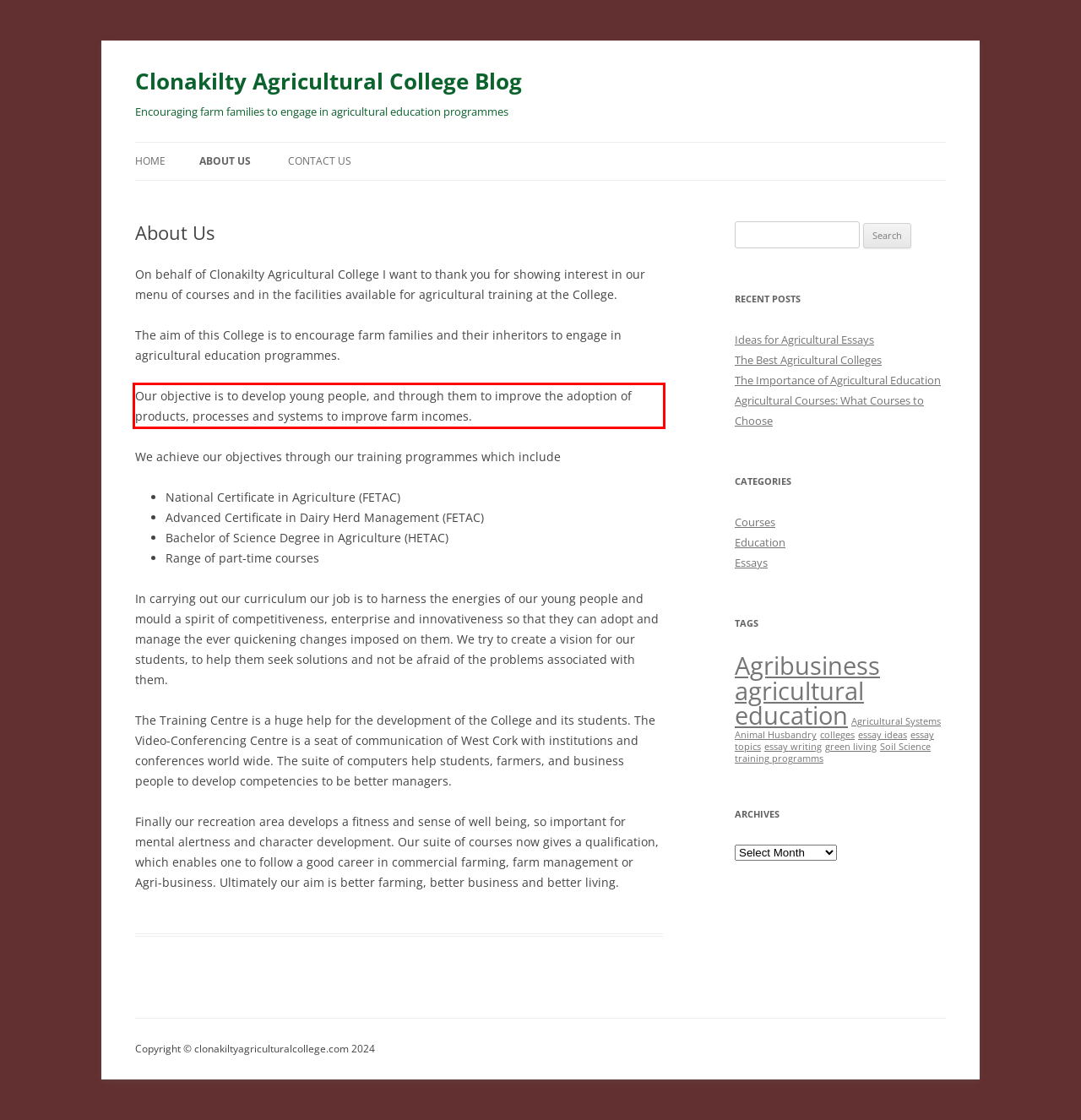You are provided with a screenshot of a webpage that includes a red bounding box. Extract and generate the text content found within the red bounding box.

Our objective is to develop young people, and through them to improve the adoption of products, processes and systems to improve farm incomes.